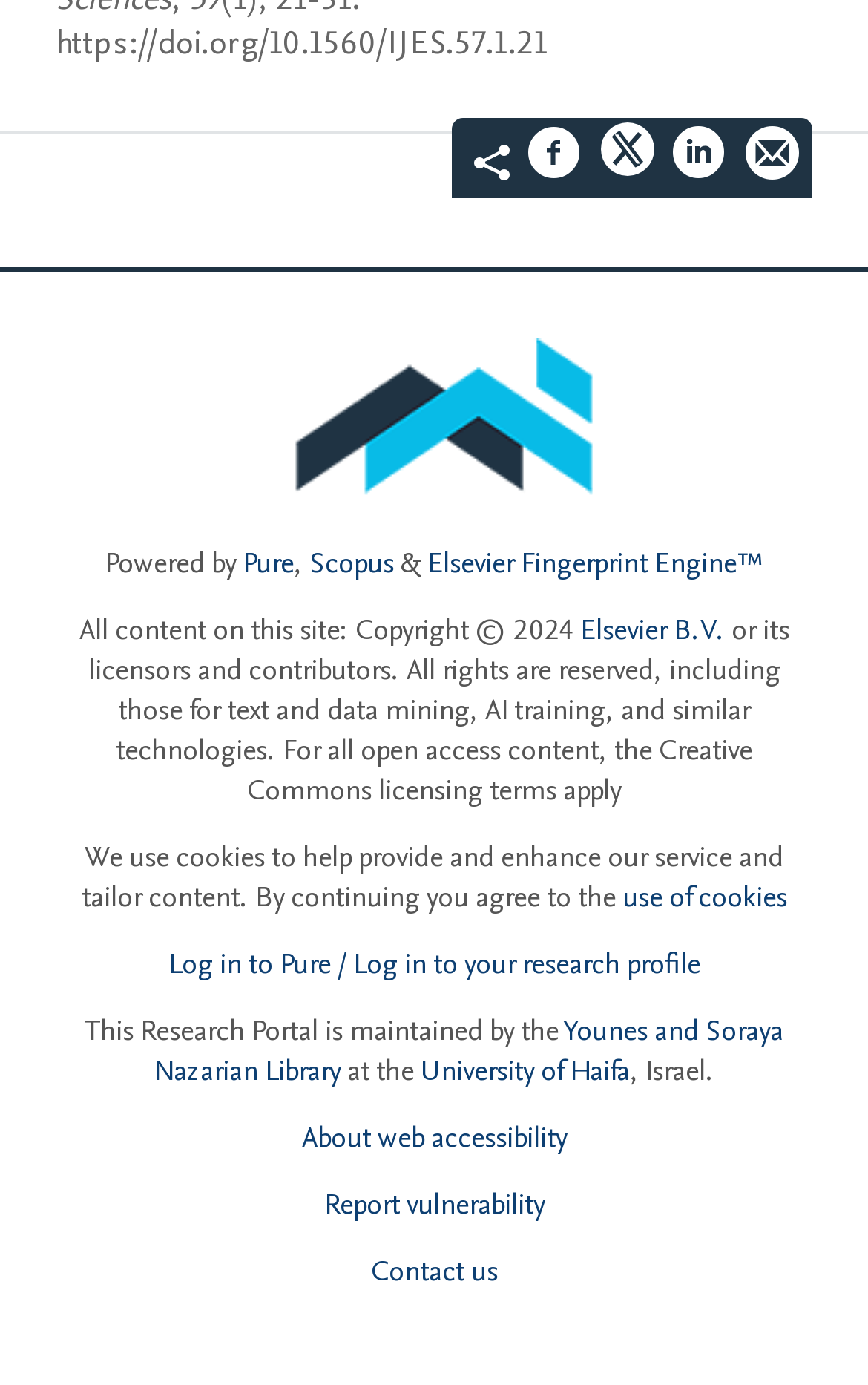Identify the bounding box coordinates of the section to be clicked to complete the task described by the following instruction: "Share on Facebook". The coordinates should be four float numbers between 0 and 1, formatted as [left, top, right, bottom].

[0.608, 0.09, 0.672, 0.14]